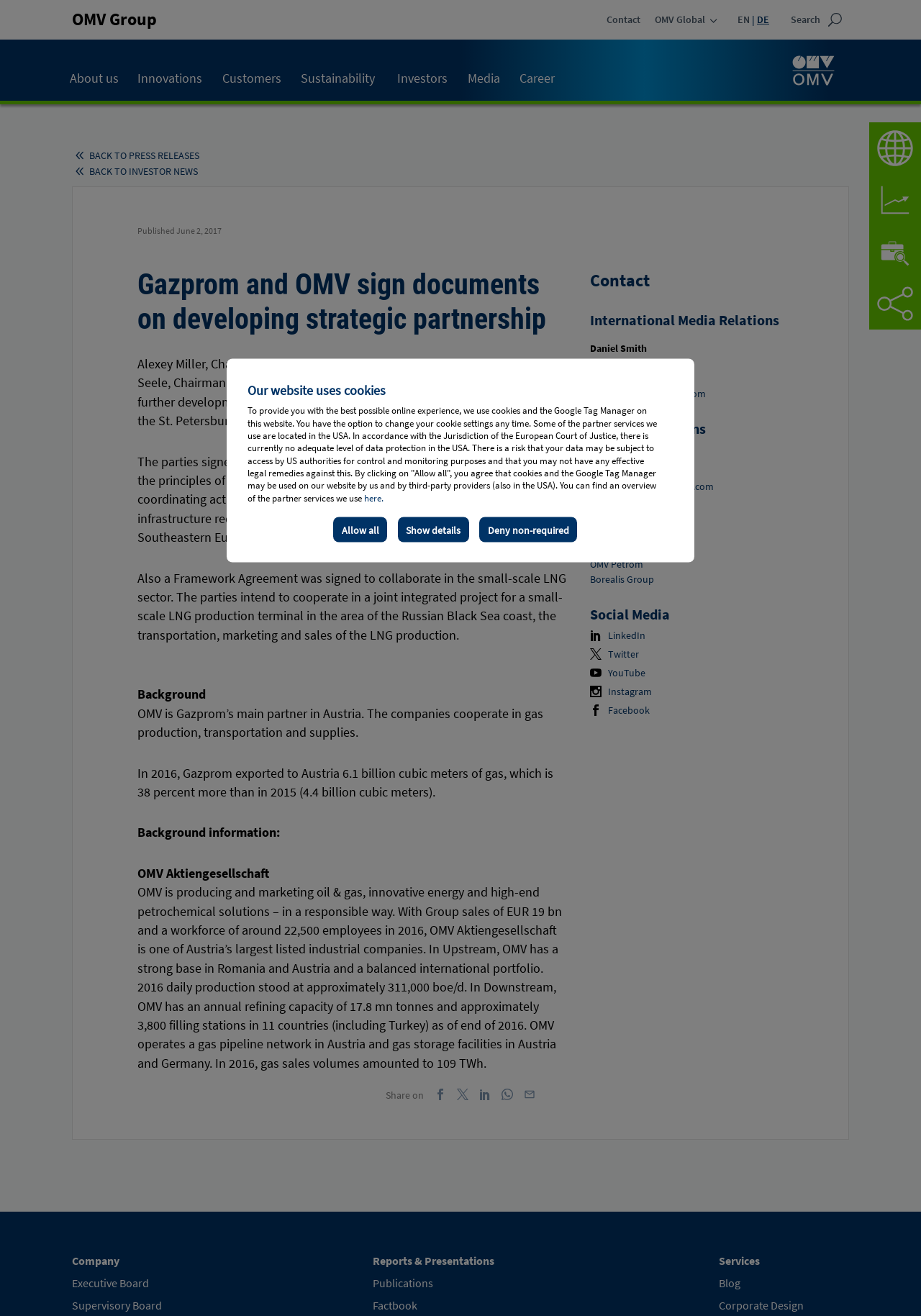Locate the bounding box coordinates of the element that should be clicked to fulfill the instruction: "Click on 'News'".

None